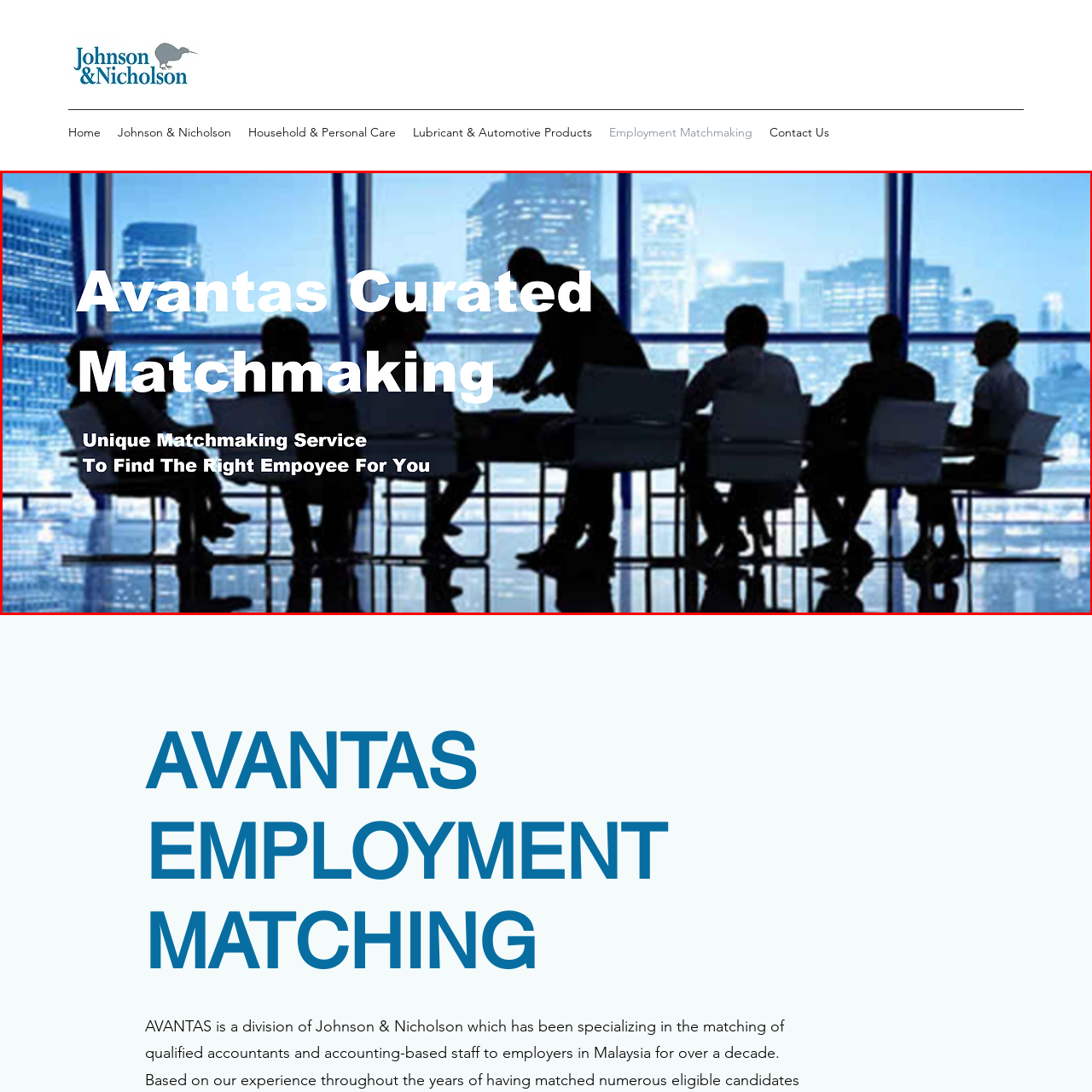Generate a comprehensive caption for the image that is marked by the red border.

The image portrays a professional meeting setting, featuring silhouettes of individuals seated around a large conference table. The background showcases a stunning city skyline illuminated by bright lights, suggesting a bustling urban environment. Prominently displayed in bold text are the words "Avantas Curated Matchmaking," immediately drawing attention to the theme of unique matchmaking services. Below this title is a succinct descriptive phrase: "Unique Matchmaking Service To Find The Right Employee For You," emphasizing the purpose of the service. The overall ambiance suggests collaboration and strategic discussion, ideal for a business focused on connecting employers with potential employees.